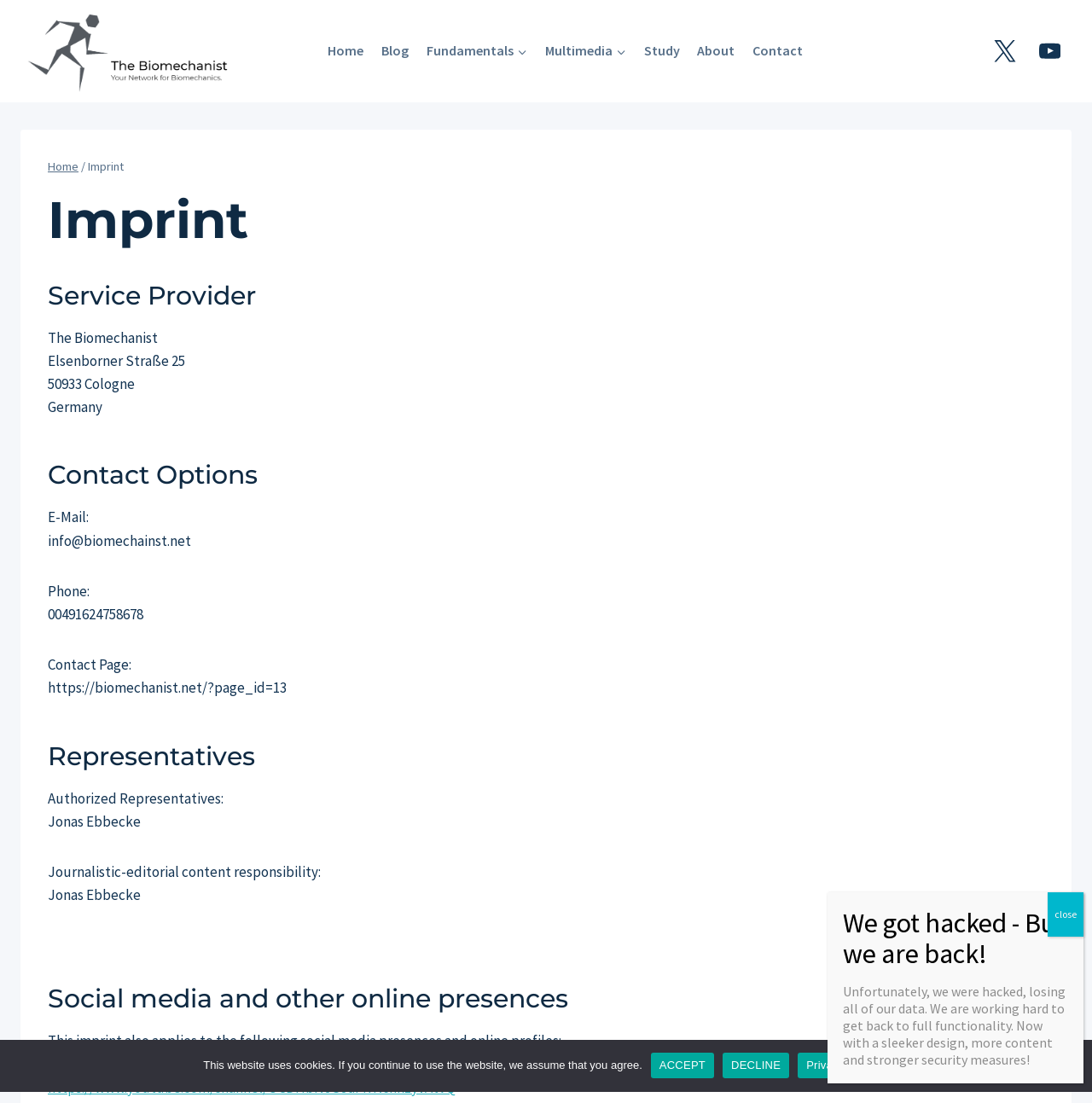Create a detailed summary of all the visual and textual information on the webpage.

The webpage is titled "Imprint - The Biomechanist" and has a prominent link to the website's homepage at the top left corner. Below this, there is a primary navigation menu with links to various sections of the website, including "Home", "Blog", "Fundamentals", "Multimedia", "Study", "About", and "Contact". 

To the top right, there are social media links to Twitter and YouTube, each accompanied by an image. 

The main content of the page is divided into sections, starting with a header that reads "Imprint". Below this, there is a section titled "Service Provider" that lists the company's address, city, and country. 

Next, there is a "Contact Options" section that provides an email address, phone number, and a link to a contact page. 

The "Representatives" section lists the authorized representatives and the person responsible for journalistic-editorial content. 

The "Social media and other online presences" section mentions that the imprint also applies to the website's social media profiles and online presence. 

There are two links to the website's Twitter and YouTube profiles at the bottom of this section. 

In the middle of the page, there is a notification that the website was hacked but is now back online with a new design, more content, and improved security. This notification can be closed by clicking the "Close" button. 

At the very bottom of the page, there is a cookie notice dialog that informs users about the website's use of cookies and provides options to accept, decline, or read the privacy notice.